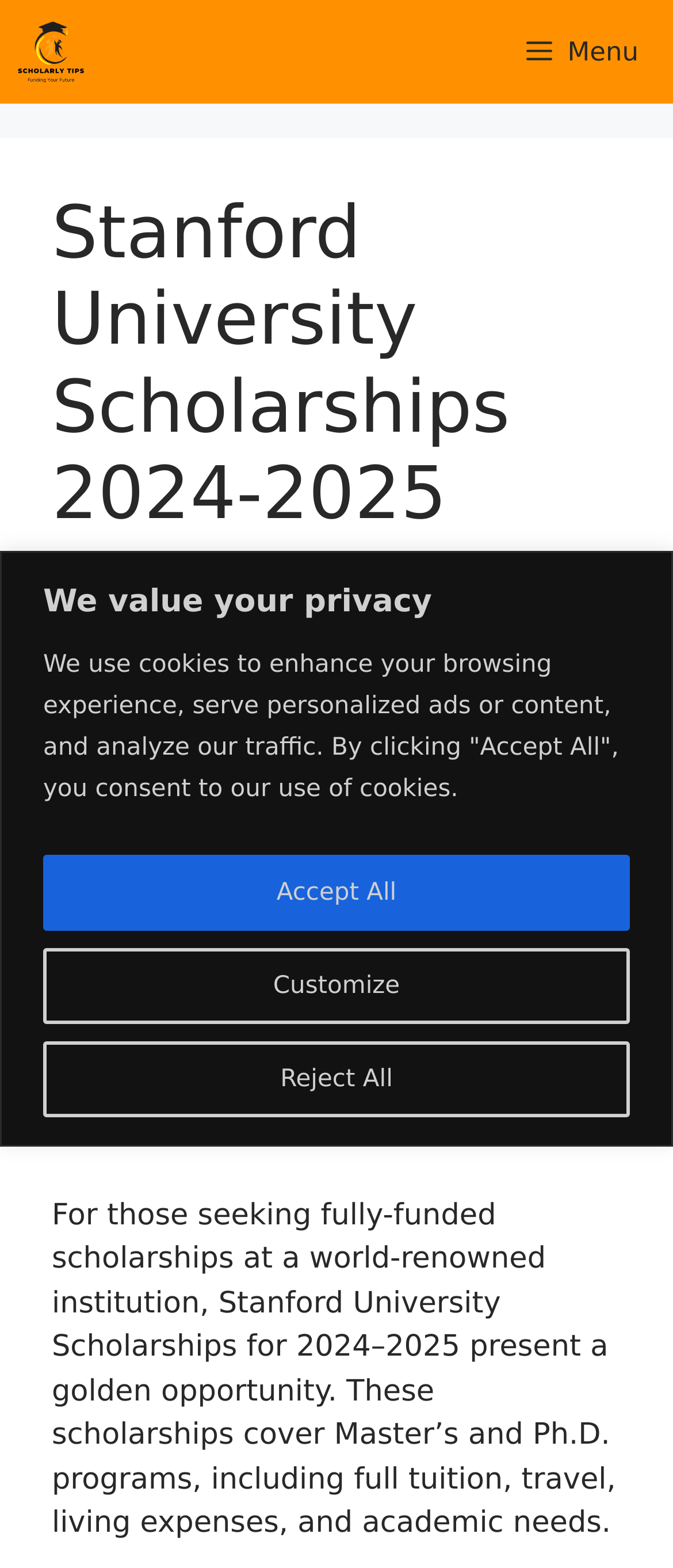Identify the bounding box for the described UI element: "Reject All".

[0.064, 0.664, 0.936, 0.712]